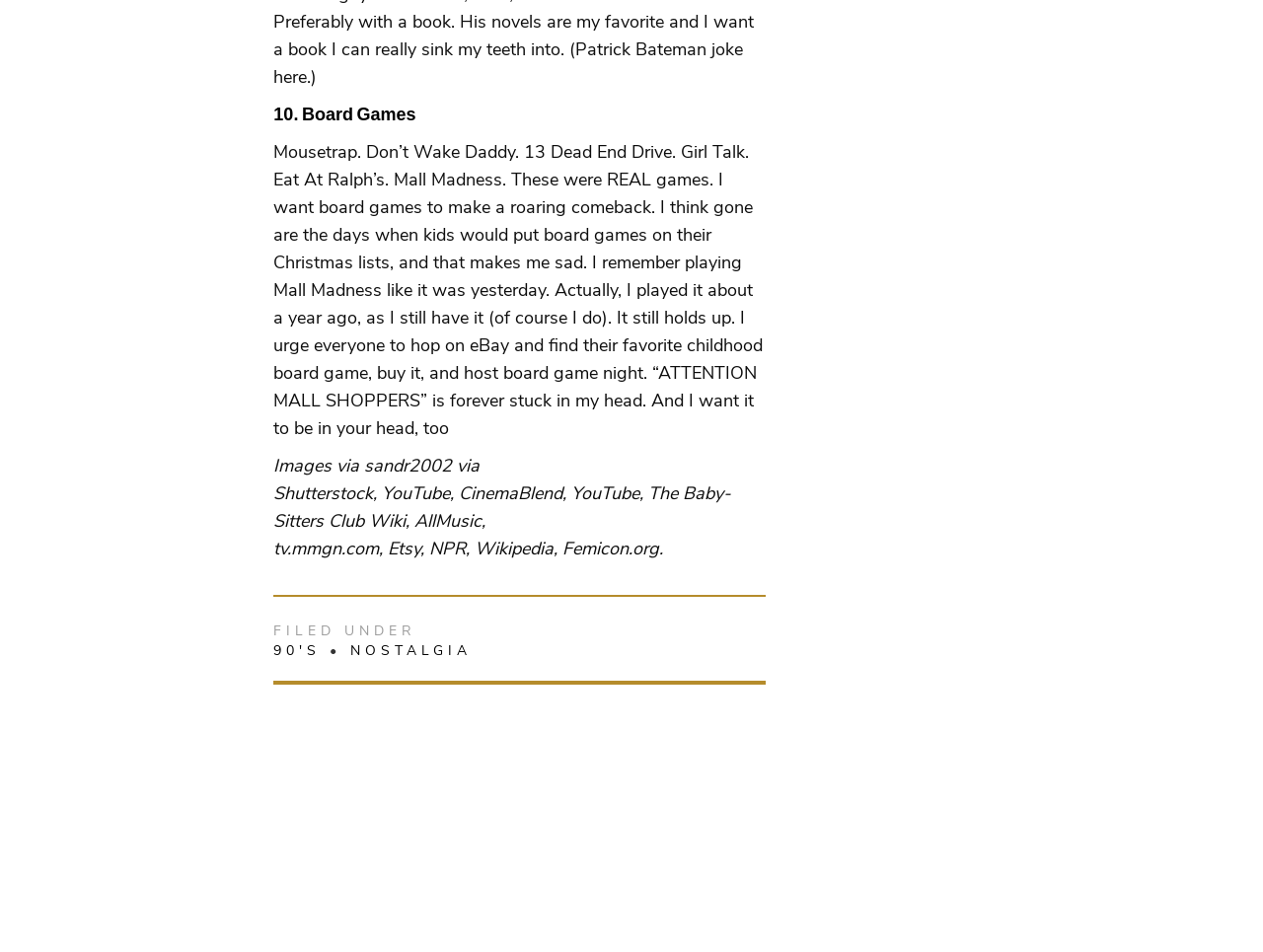Kindly provide the bounding box coordinates of the section you need to click on to fulfill the given instruction: "Read the 'Recent Posts'".

None